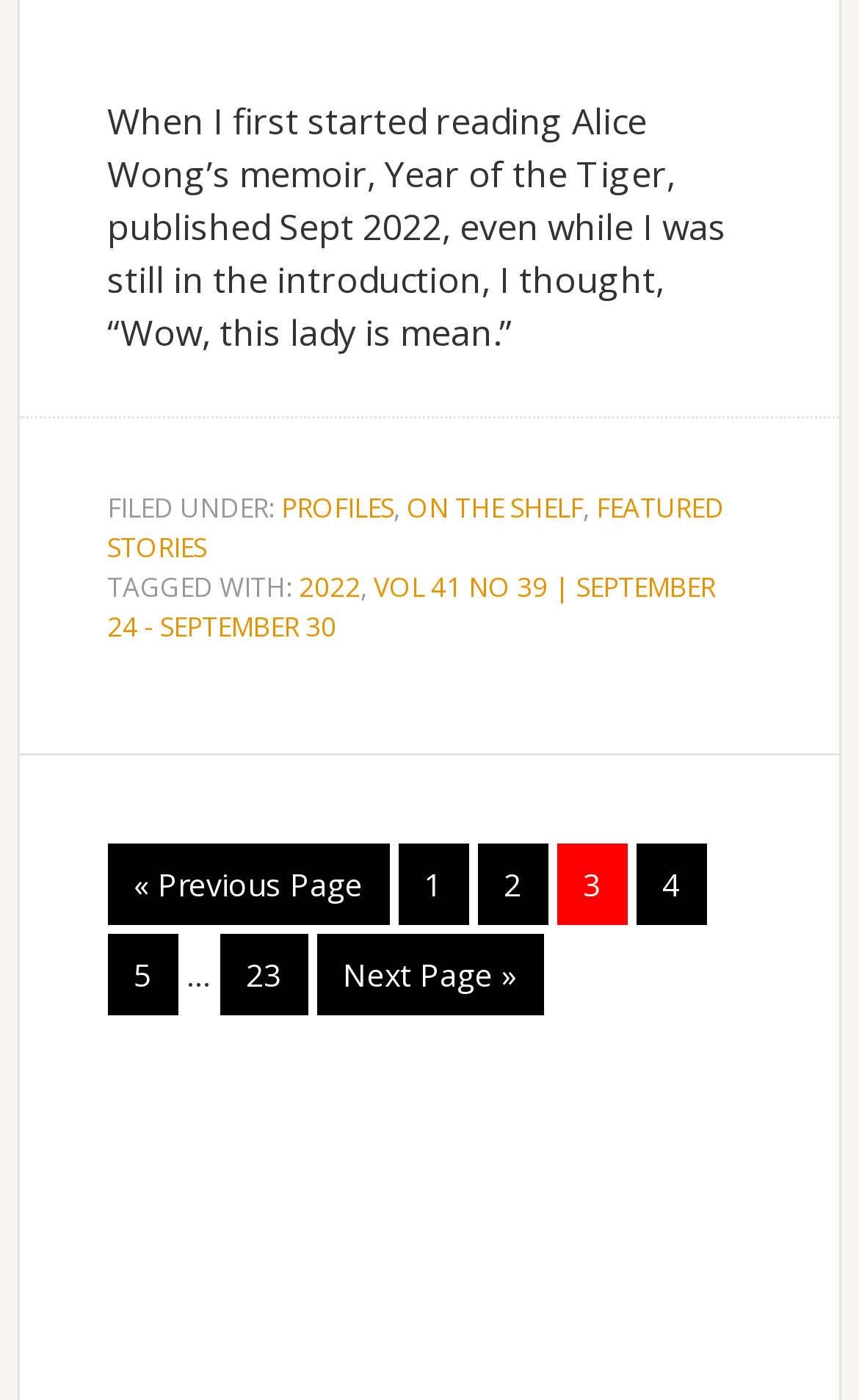Locate the bounding box coordinates of the clickable area needed to fulfill the instruction: "Read previous page".

[0.125, 0.603, 0.453, 0.661]